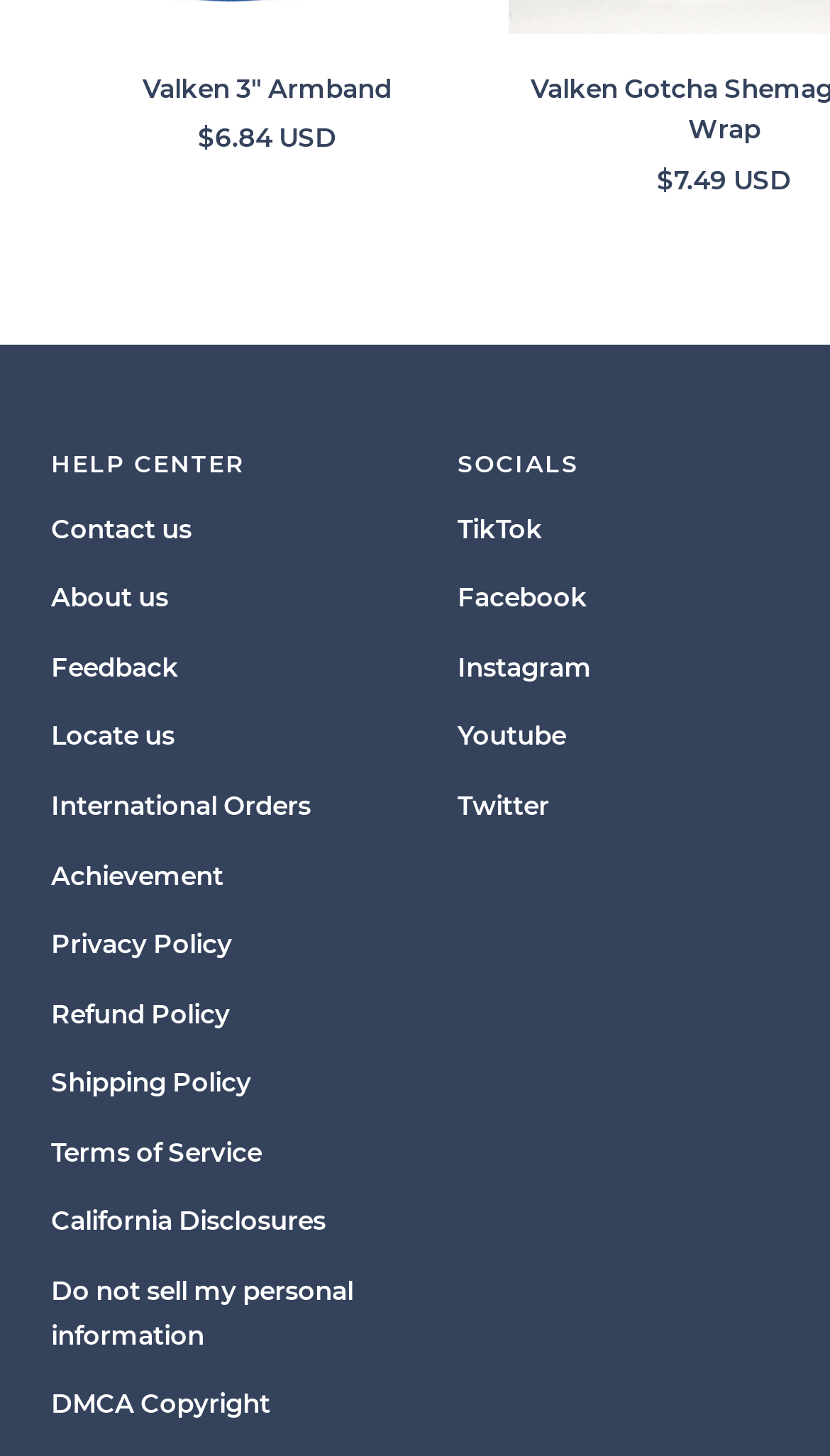Answer the question briefly using a single word or phrase: 
What is the price of the product on sale?

$7.49 USD